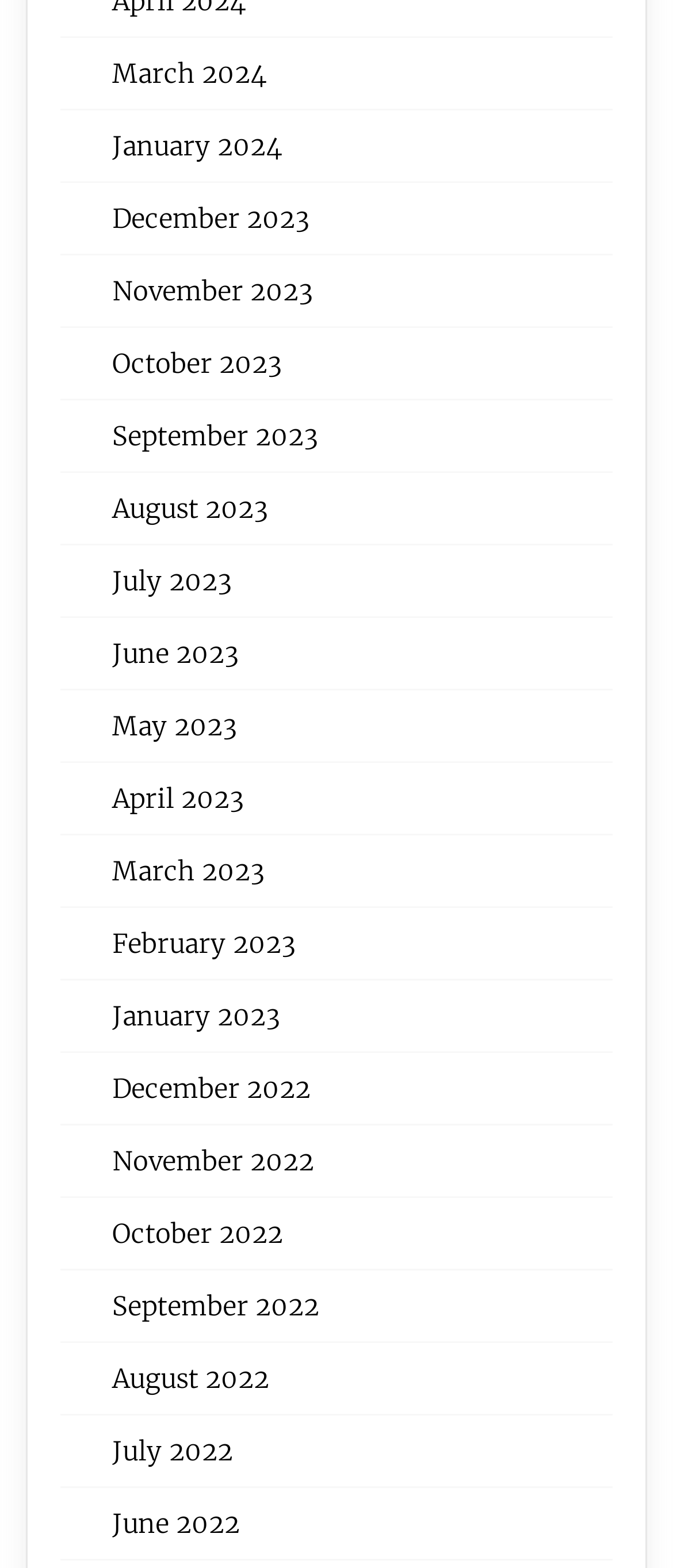Examine the image carefully and respond to the question with a detailed answer: 
What is the latest month listed?

I examined the list of links and found that the latest month listed is March 2024, which is at the top of the list.